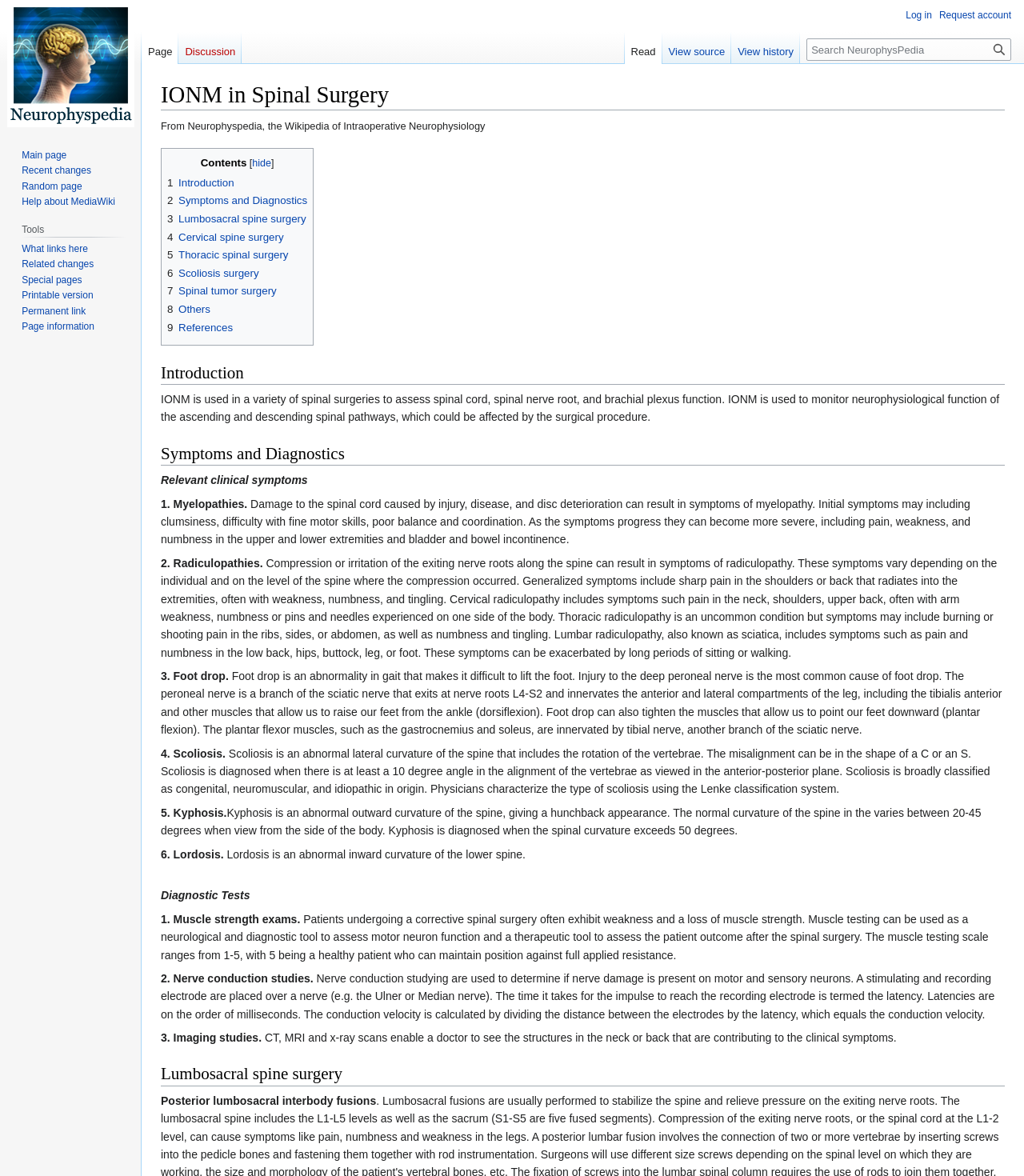What is IONM used for in spinal surgeries?
Answer the question with a single word or phrase by looking at the picture.

Assess spinal cord function